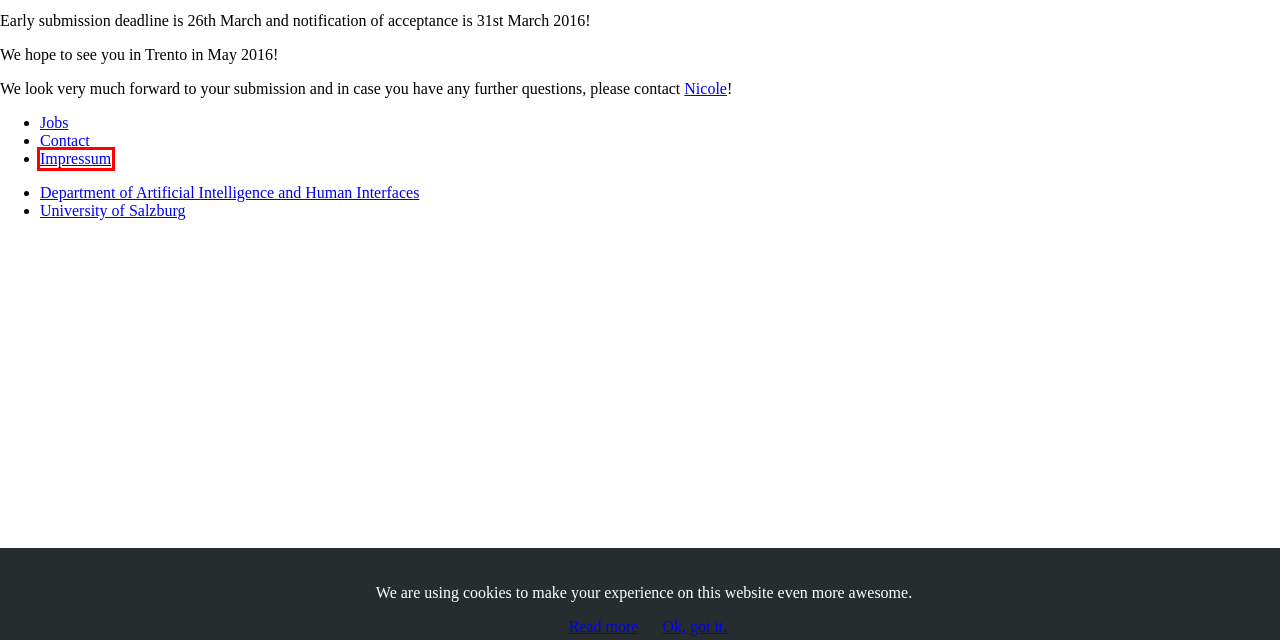Examine the screenshot of a webpage with a red bounding box around an element. Then, select the webpage description that best represents the new page after clicking the highlighted element. Here are the descriptions:
A. Impressum - hci.plus
B. People - hci.plus
C. FB Artificial Intelligence and Human Interfaces (AIHI) - Paris Lodron Universität Salzburg
D. Publications - hci.plus
E. Jobs - hci.plus
F. Nicole Perterer - hci.plus
G. Home - Paris Lodron Universität Salzburg
H. COOP 2016 Workshop: Contextual Collaboration: Where Automation and People Meet - hci.plus

A